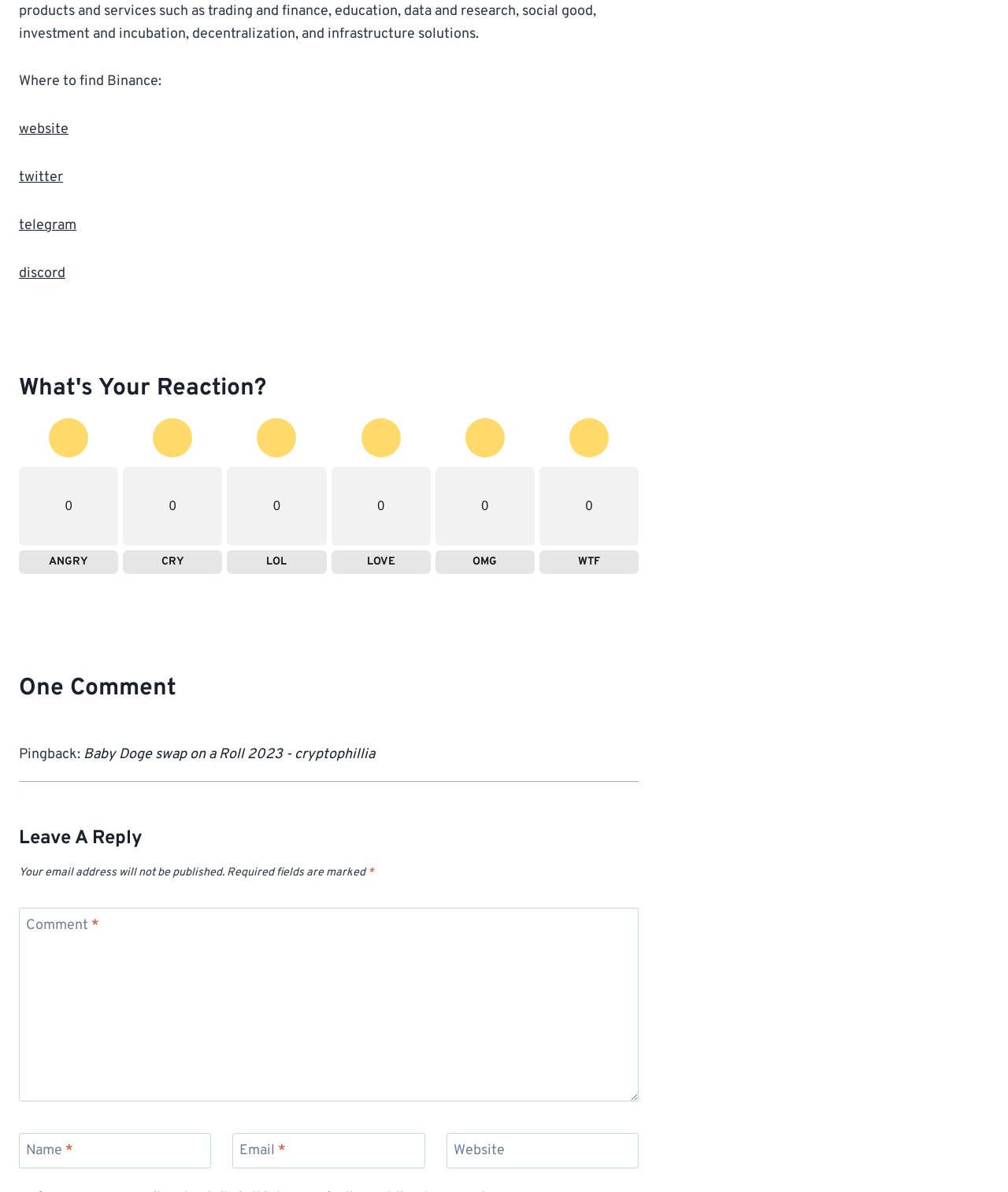Please mark the bounding box coordinates of the area that should be clicked to carry out the instruction: "Click on the Twitter link".

[0.019, 0.141, 0.062, 0.157]